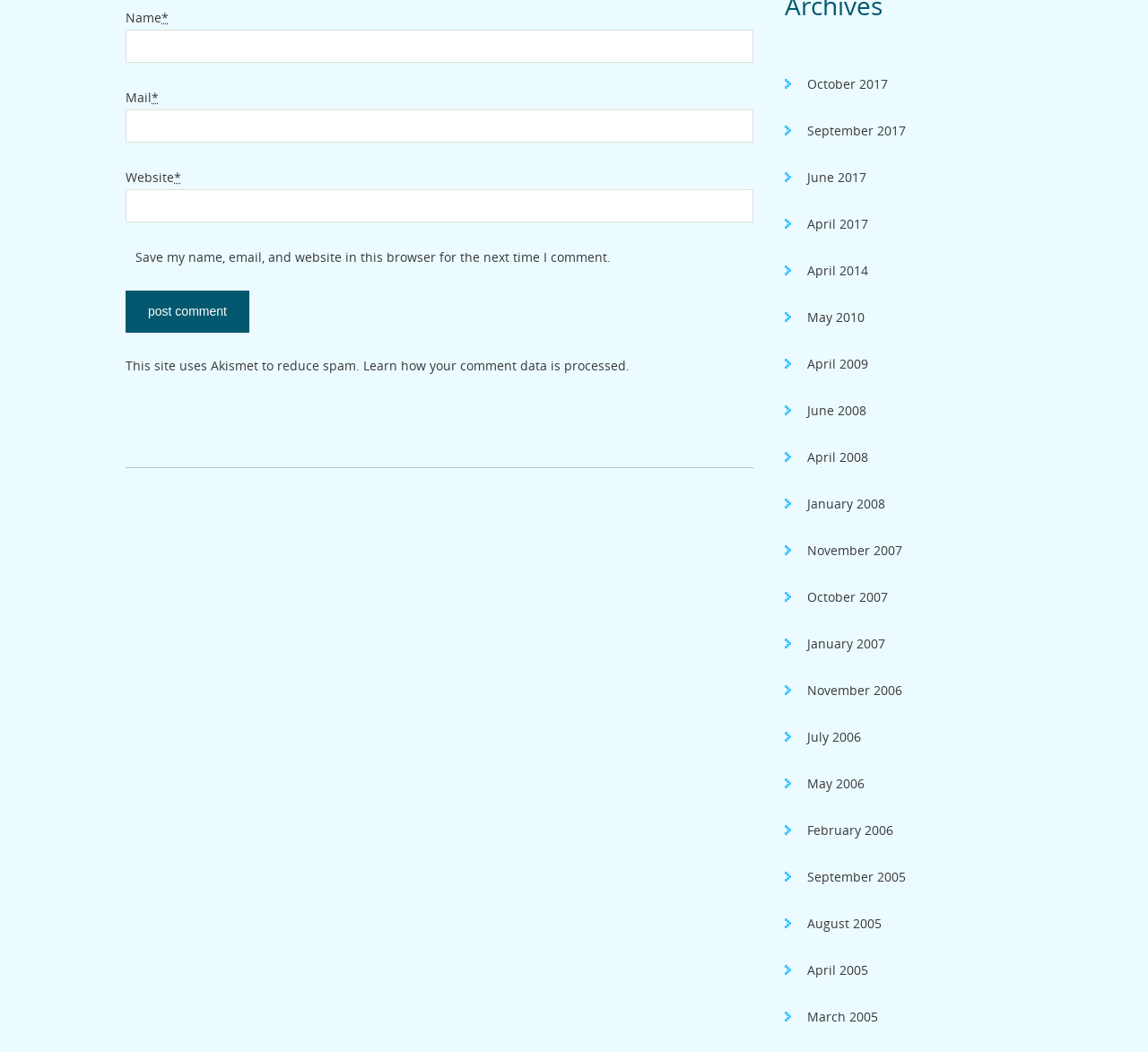Pinpoint the bounding box coordinates of the element to be clicked to execute the instruction: "Explore the concept of Karma".

None